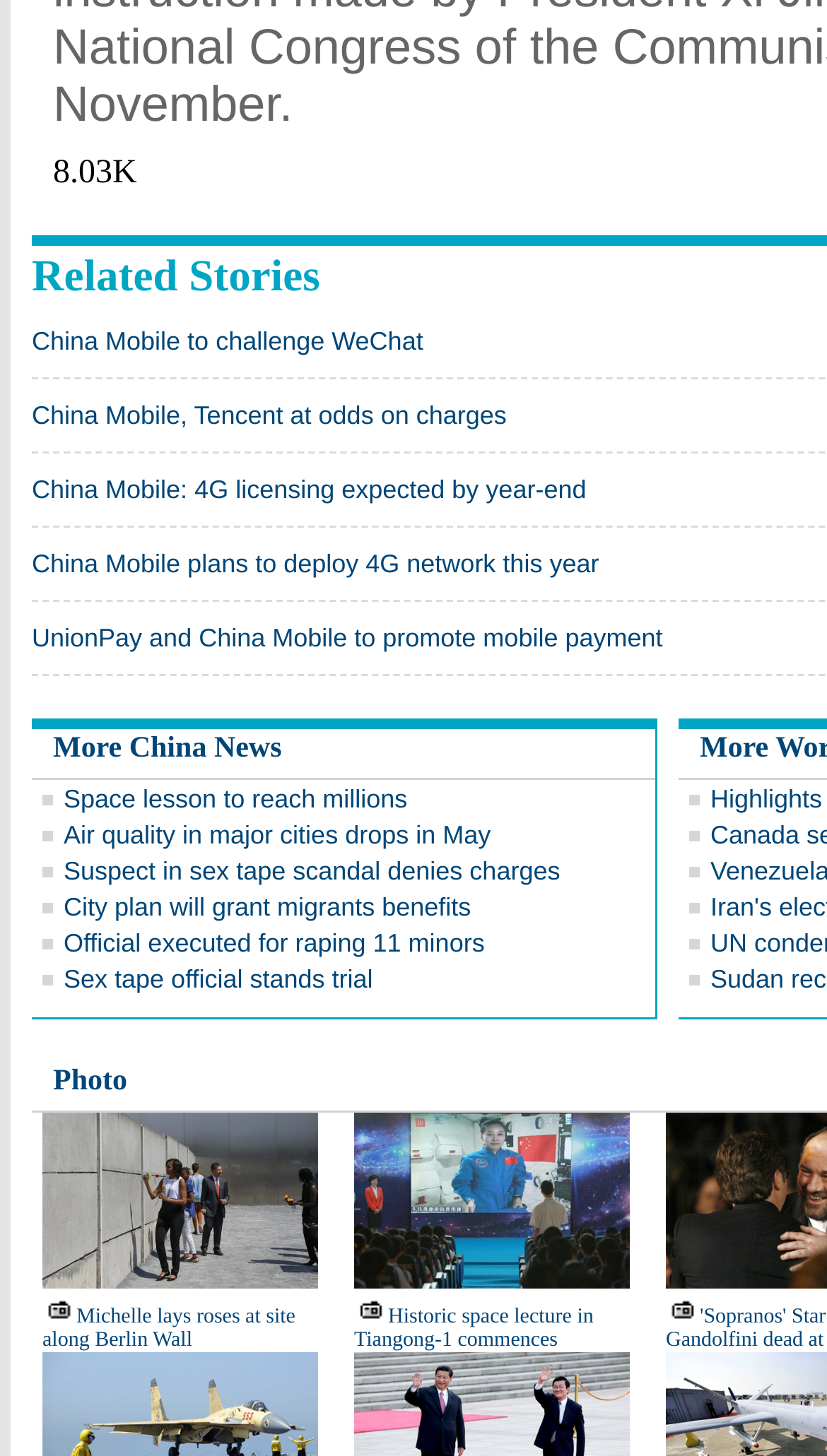Please identify the bounding box coordinates of the element's region that needs to be clicked to fulfill the following instruction: "Click on 'Related Stories'". The bounding box coordinates should consist of four float numbers between 0 and 1, i.e., [left, top, right, bottom].

[0.038, 0.172, 0.387, 0.207]